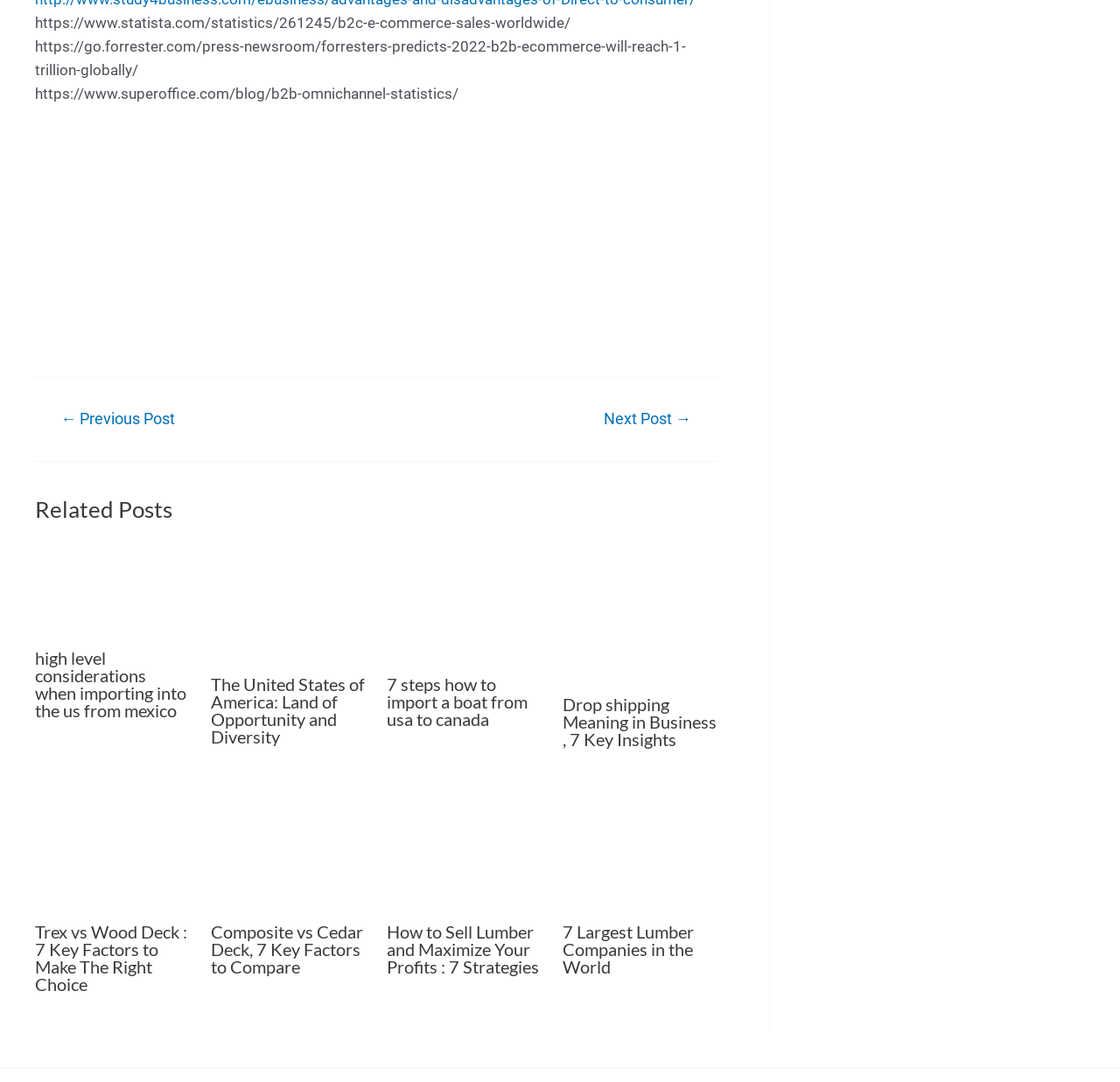Determine the coordinates of the bounding box that should be clicked to complete the instruction: "Search for a product". The coordinates should be represented by four float numbers between 0 and 1: [left, top, right, bottom].

None